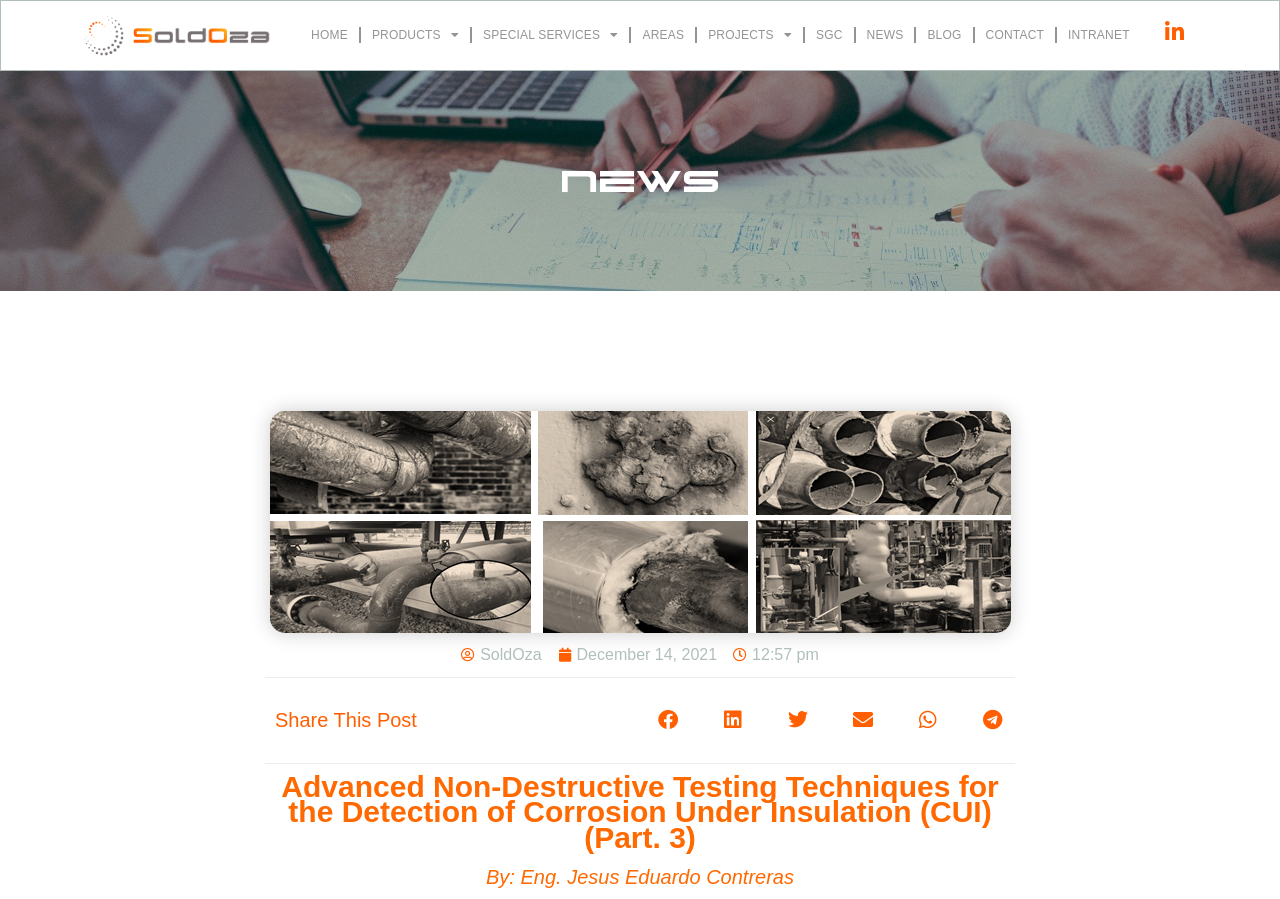Determine the bounding box coordinates of the region I should click to achieve the following instruction: "go to projects". Ensure the bounding box coordinates are four float numbers between 0 and 1, i.e., [left, top, right, bottom].

[0.545, 0.014, 0.627, 0.065]